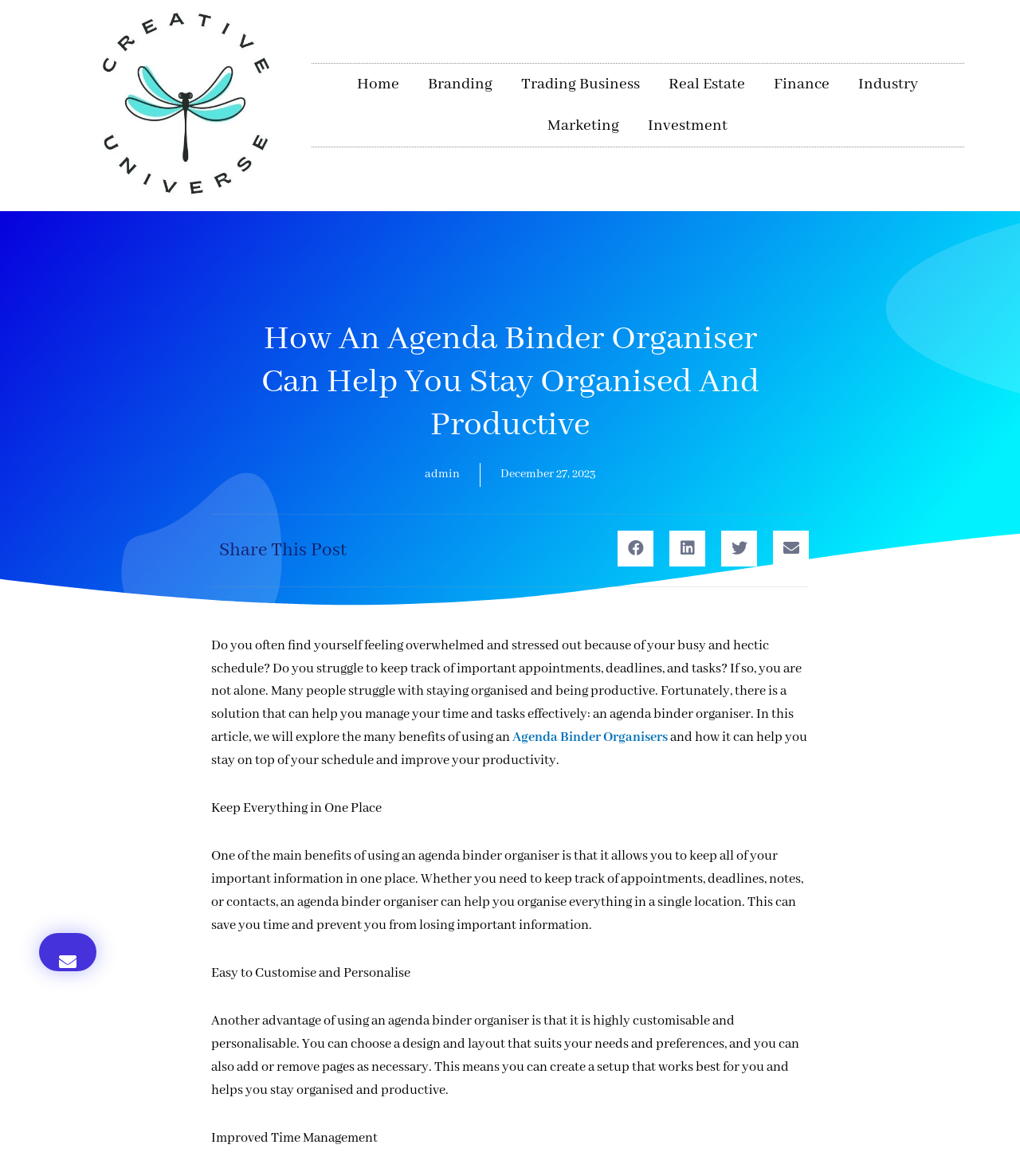Offer a thorough description of the webpage.

This webpage is about the benefits of using an agenda binder organiser to stay organised and productive. At the top, there are several links to different categories, including Home, Branding, Trading Business, Real Estate, Finance, Industry, Marketing, and Investment, which are aligned horizontally across the page. 

Below these links, there is a heading that repeats the title of the webpage. On the right side of the page, there are two links, one to the admin page and another showing the date December 27, 2023. 

The main content of the webpage starts with a paragraph of text that describes the struggles of having a busy schedule and the benefits of using an agenda binder organiser. This is followed by a link to learn more about Agenda Binder Organisers. 

The webpage then highlights three benefits of using an agenda binder organiser: keeping everything in one place, being easy to customise and personalise, and improving time management. Each benefit is described in a separate section with a heading and a paragraph of text. 

At the bottom of the page, there is a button and a heading that says "Share This Post".